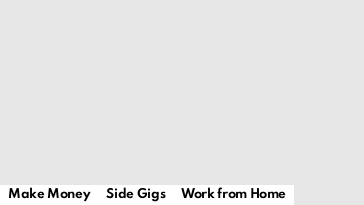What is the image inviting viewers to do?
Using the details shown in the screenshot, provide a comprehensive answer to the question.

The image is inviting viewers to explore ways to enhance their income from the comfort of their homes, suggesting that they navigate through the provided links to discover potential career paths and opportunities.